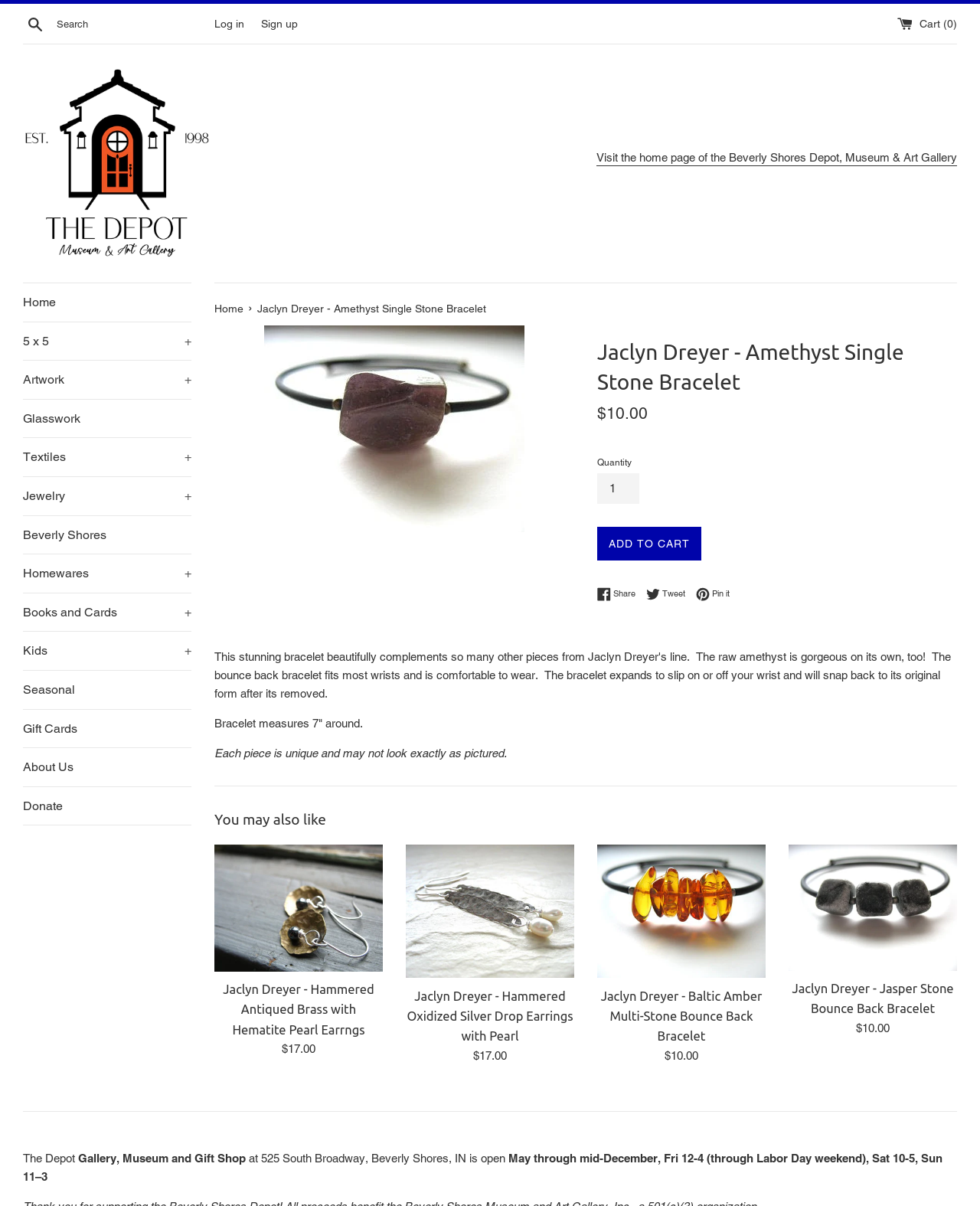Identify the bounding box coordinates of the clickable region necessary to fulfill the following instruction: "Click on the 'Contact 5' link". The bounding box coordinates should be four float numbers between 0 and 1, i.e., [left, top, right, bottom].

None